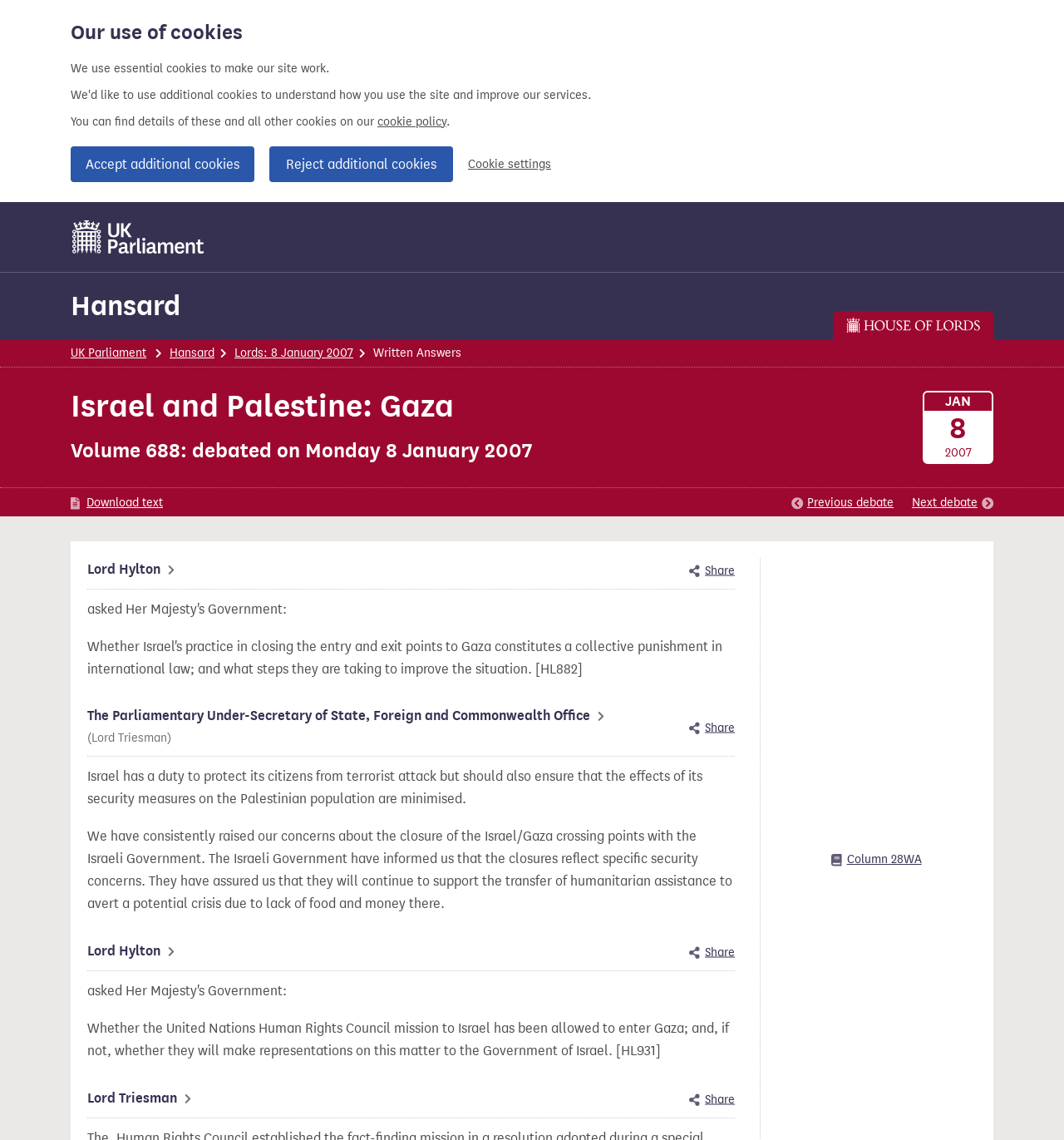Please provide a comprehensive answer to the question based on the screenshot: What is the topic of the debate?

I determined the topic of the debate by looking at the heading 'Israel and Palestine: Gaza' which is located at the top of the webpage, indicating that it is the main topic of discussion.